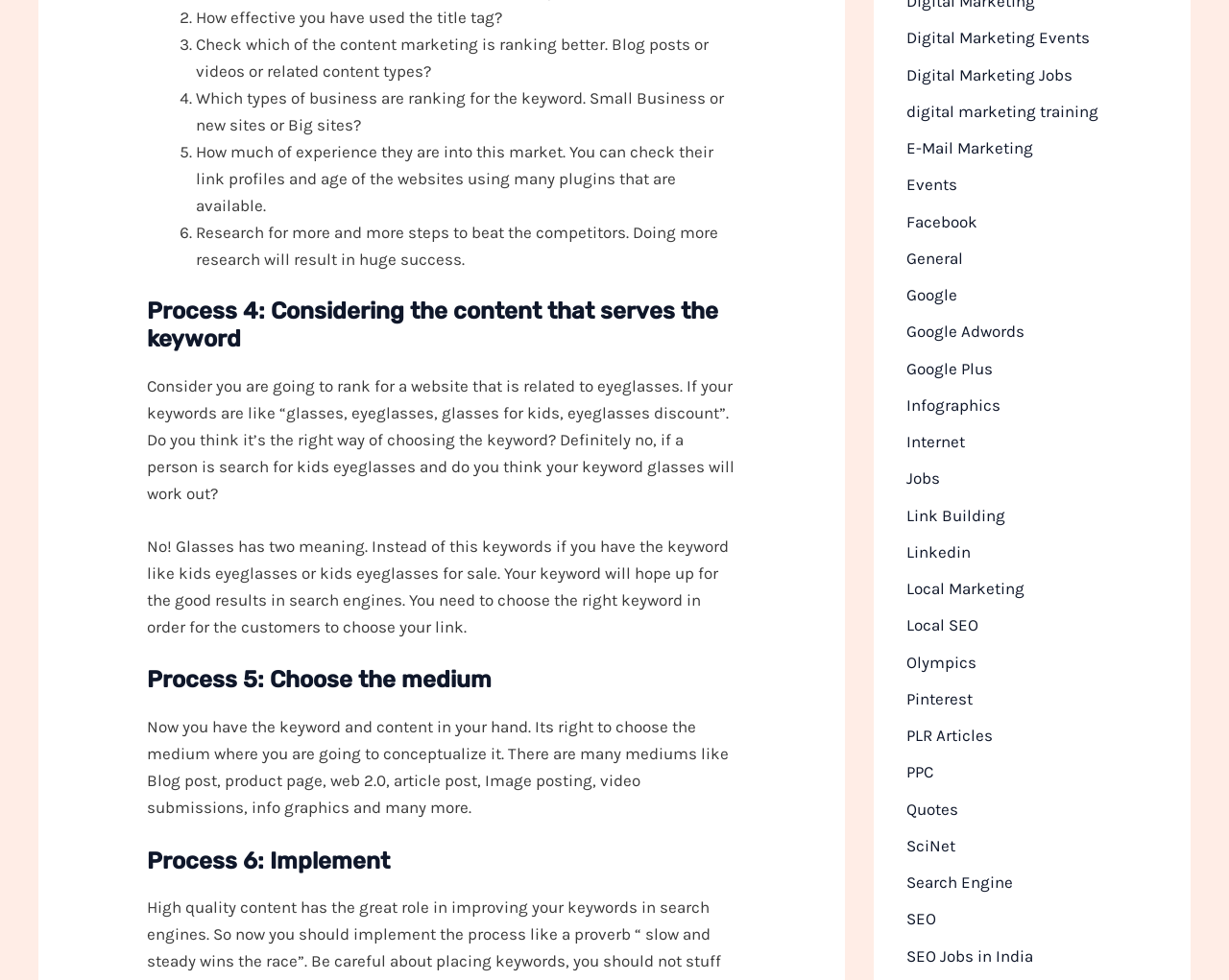Give a succinct answer to this question in a single word or phrase: 
What is the purpose of choosing the right keyword?

Get good results in search engines